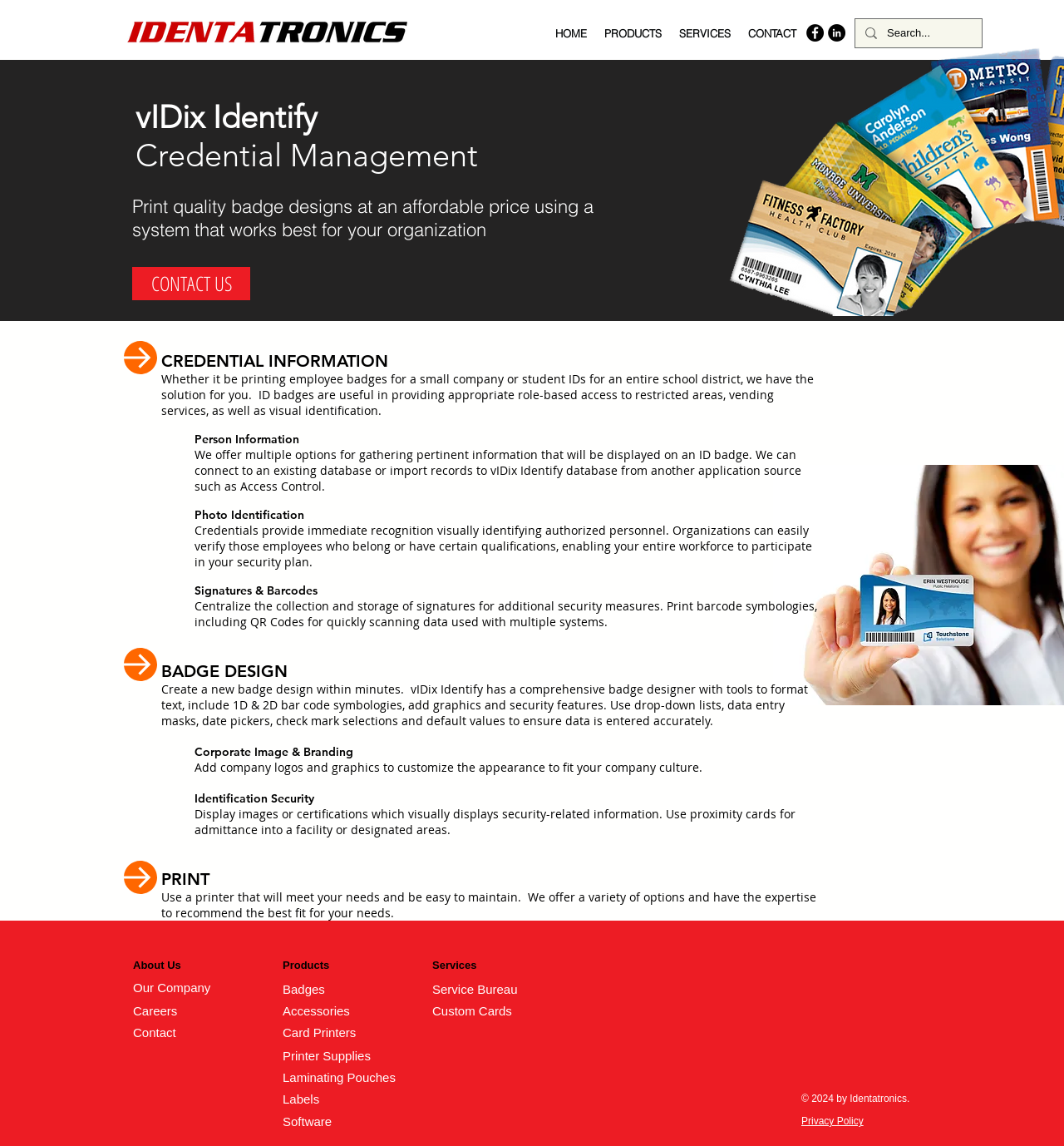Please locate the bounding box coordinates of the element that should be clicked to achieve the given instruction: "Contact us".

[0.124, 0.233, 0.235, 0.262]